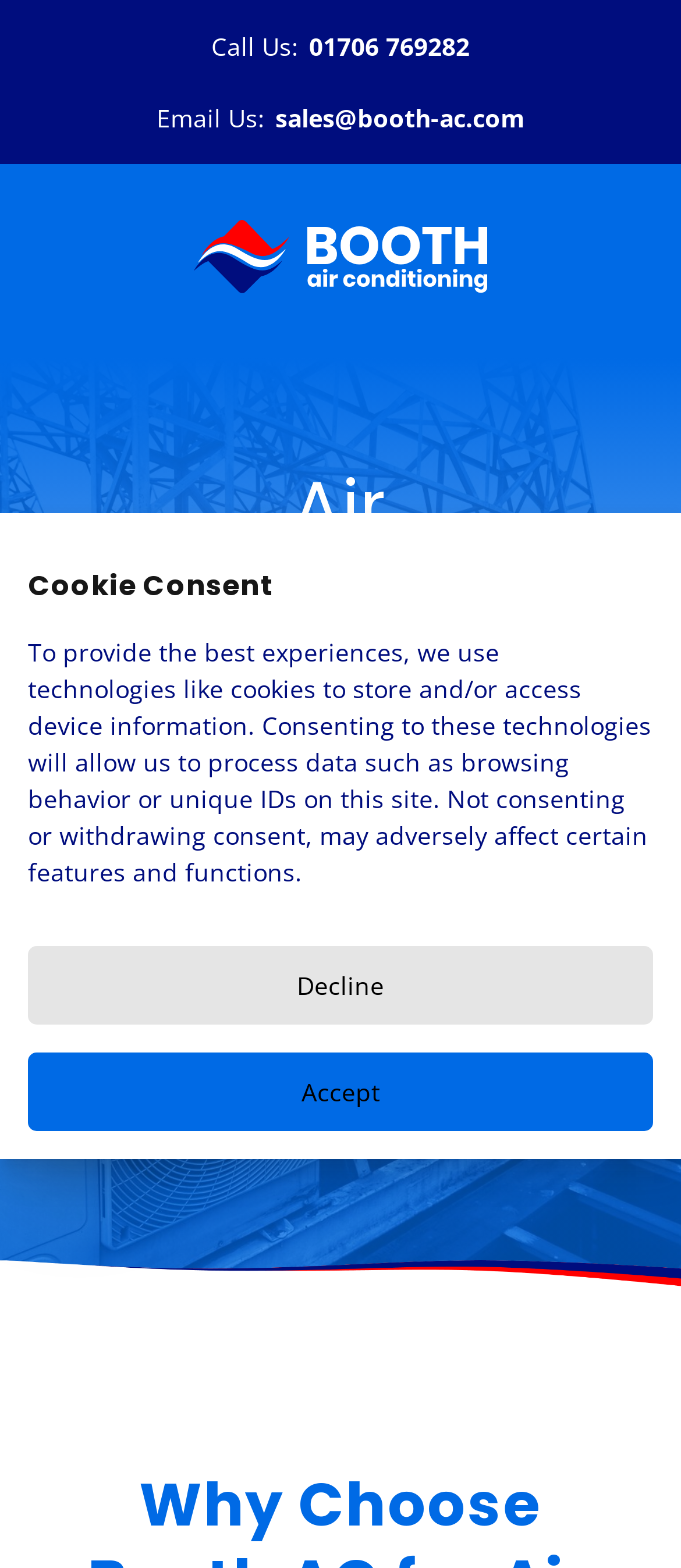Locate and extract the text of the main heading on the webpage.

Air Conditioning
Hire